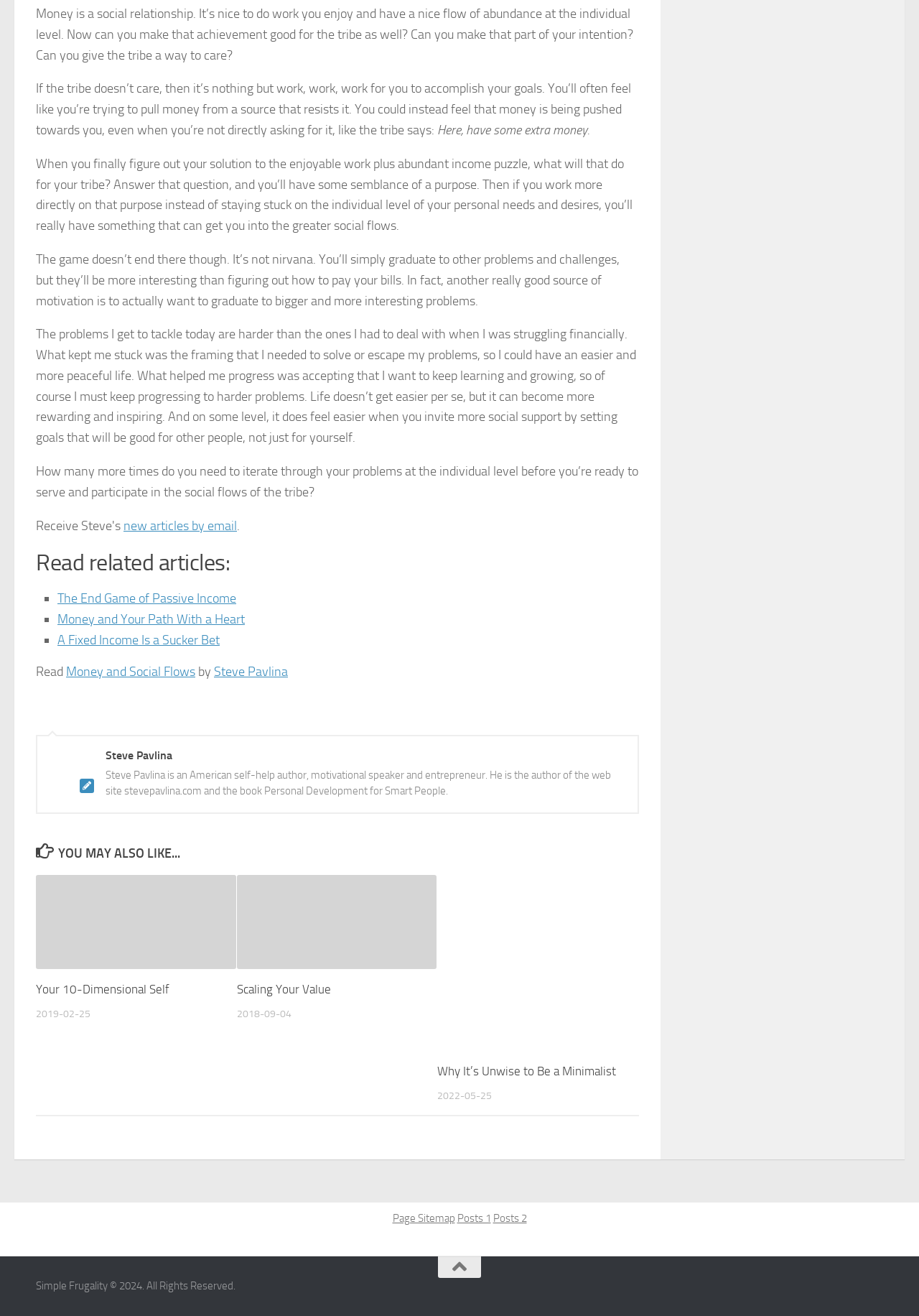What is the copyright year of the website?
Using the information presented in the image, please offer a detailed response to the question.

I found the copyright year by looking at the text 'Simple Frugality © 2024. All Rights Reserved.' which is located at the bottom of the webpage.